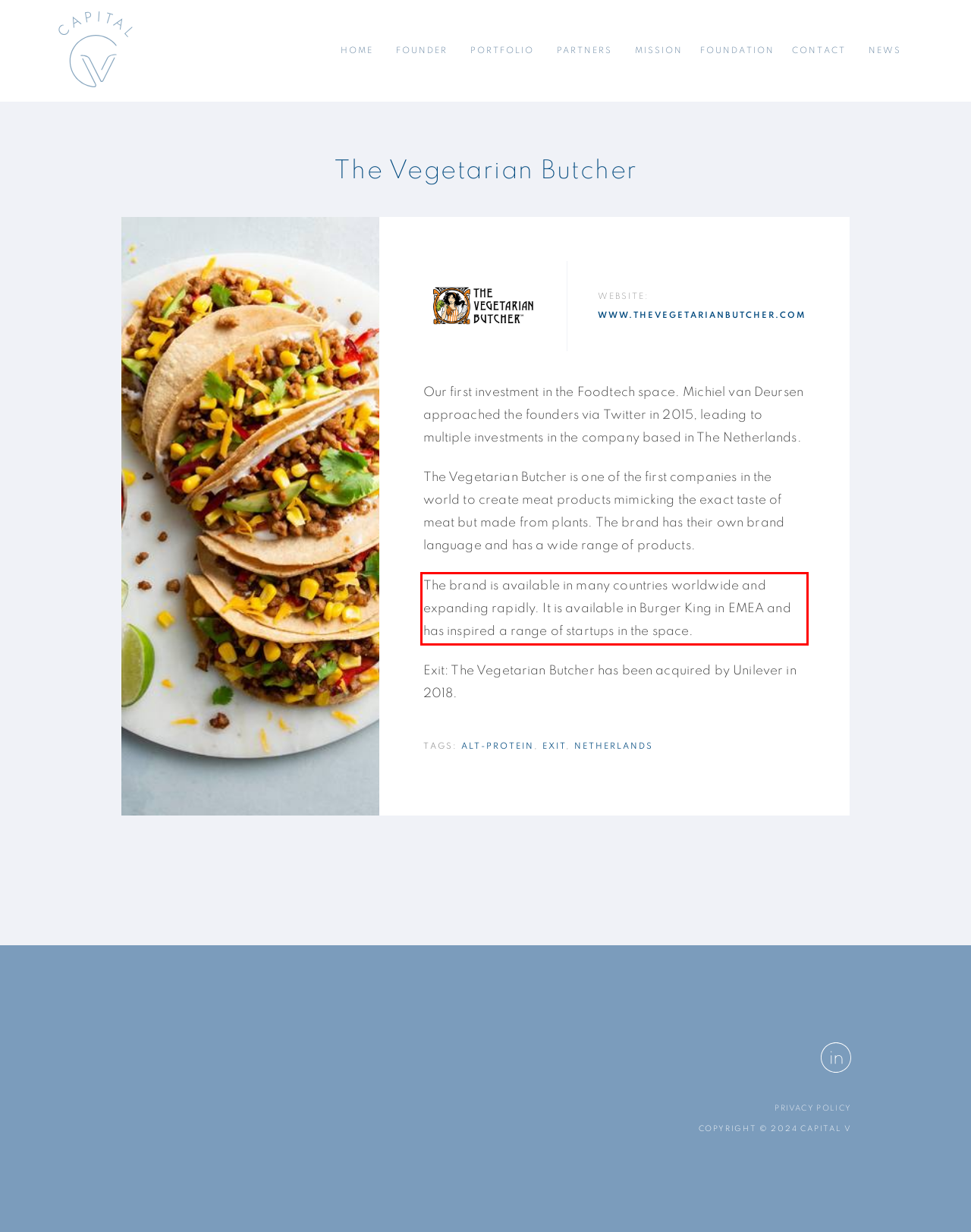There is a UI element on the webpage screenshot marked by a red bounding box. Extract and generate the text content from within this red box.

The brand is available in many countries worldwide and expanding rapidly. It is available in Burger King in EMEA and has inspired a range of startups in the space.